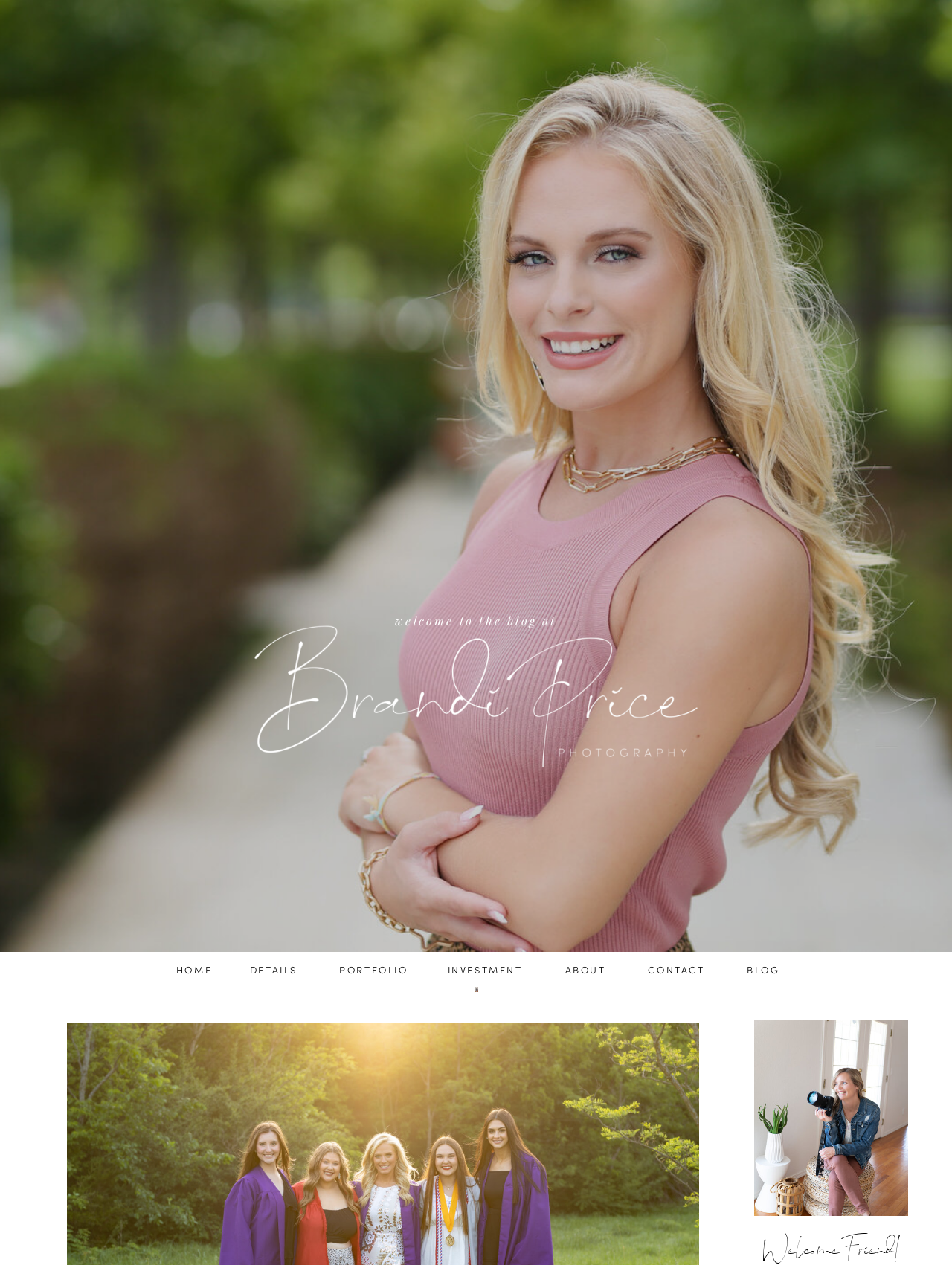Provide the bounding box coordinates for the UI element that is described by this text: "Details". The coordinates should be in the form of four float numbers between 0 and 1: [left, top, right, bottom].

[0.261, 0.76, 0.314, 0.772]